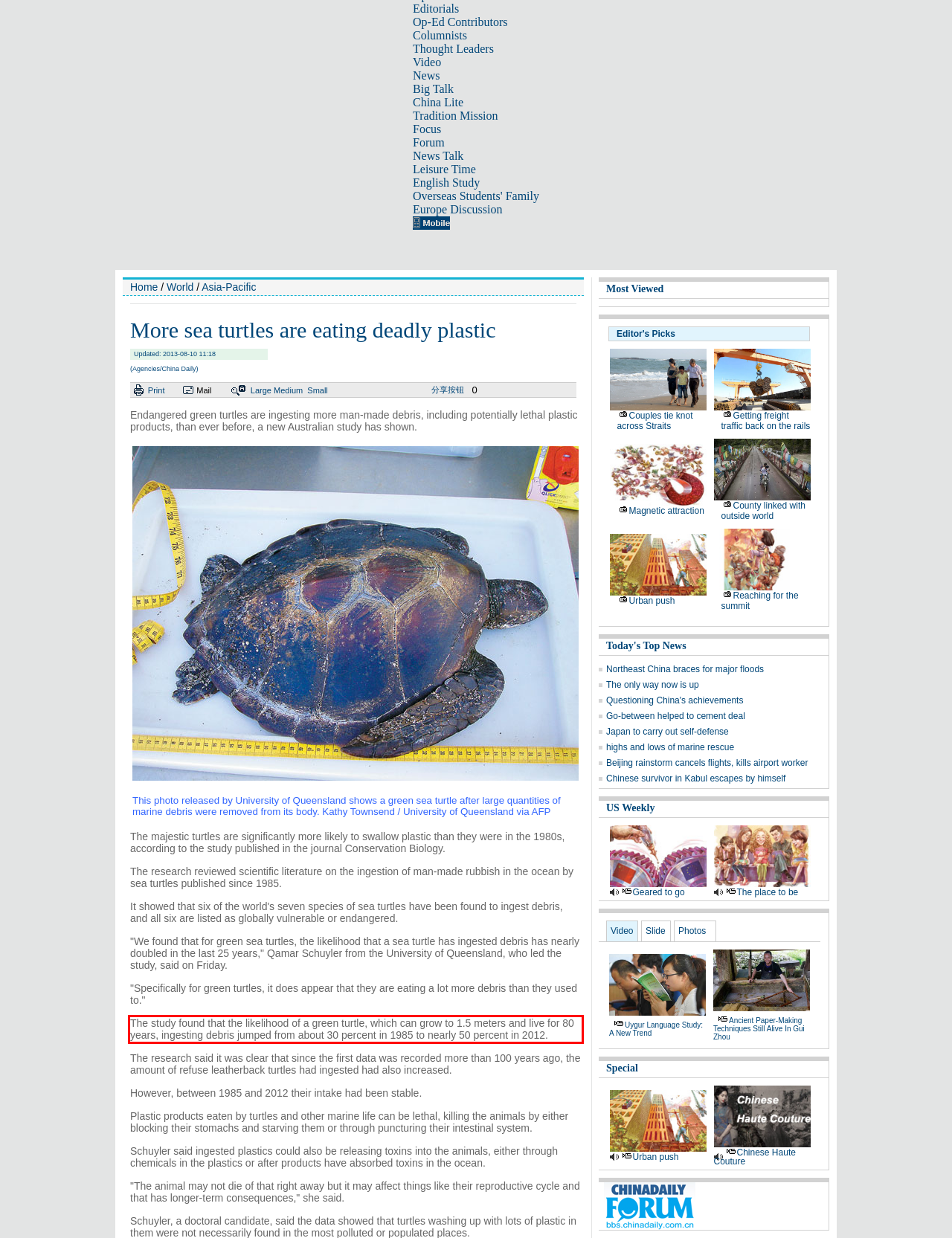Identify and transcribe the text content enclosed by the red bounding box in the given screenshot.

The study found that the likelihood of a green turtle, which can grow to 1.5 meters and live for 80 years, ingesting debris jumped from about 30 percent in 1985 to nearly 50 percent in 2012.